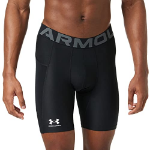Provide a short, one-word or phrase answer to the question below:
What is the benefit of the moisture-wicking properties?

Keep you dry and comfortable